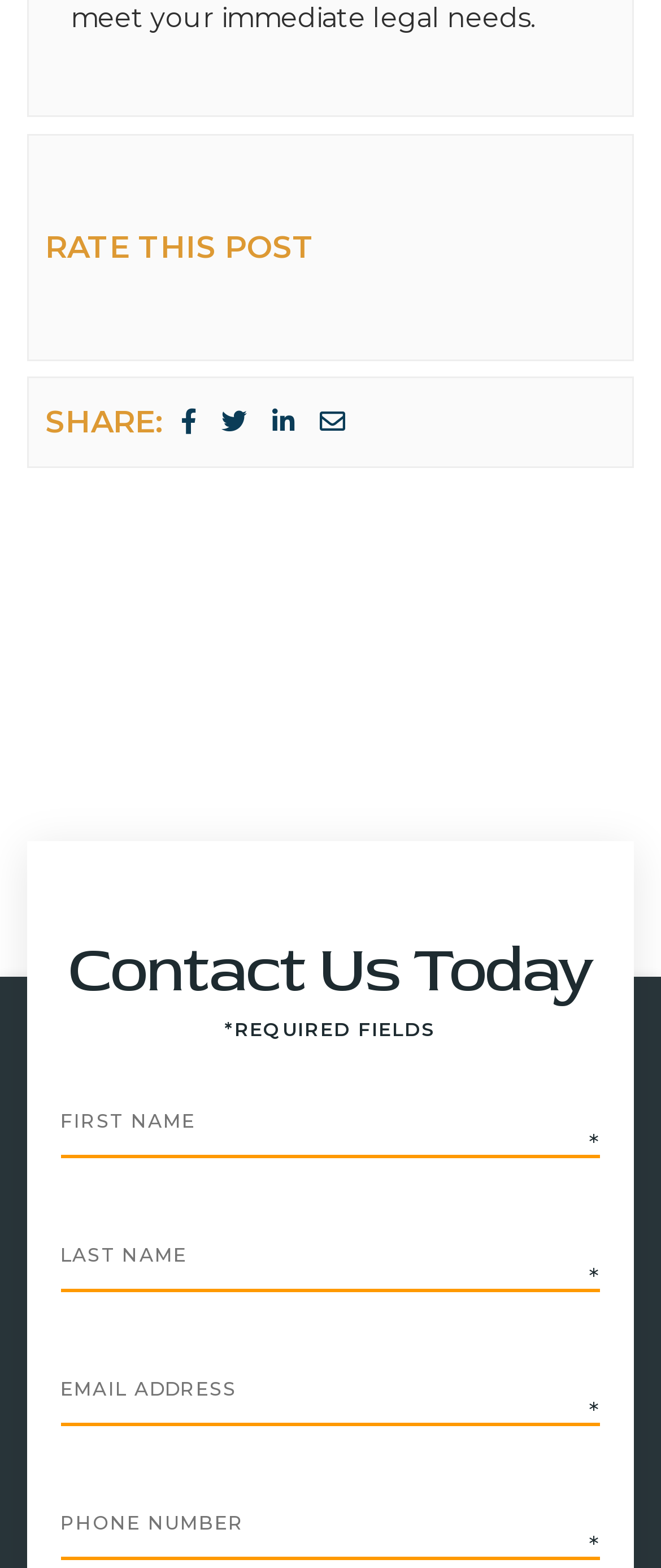Determine the bounding box coordinates for the element that should be clicked to follow this instruction: "Enter your name". The coordinates should be given as four float numbers between 0 and 1, in the format [left, top, right, bottom].

[0.091, 0.691, 0.909, 0.739]